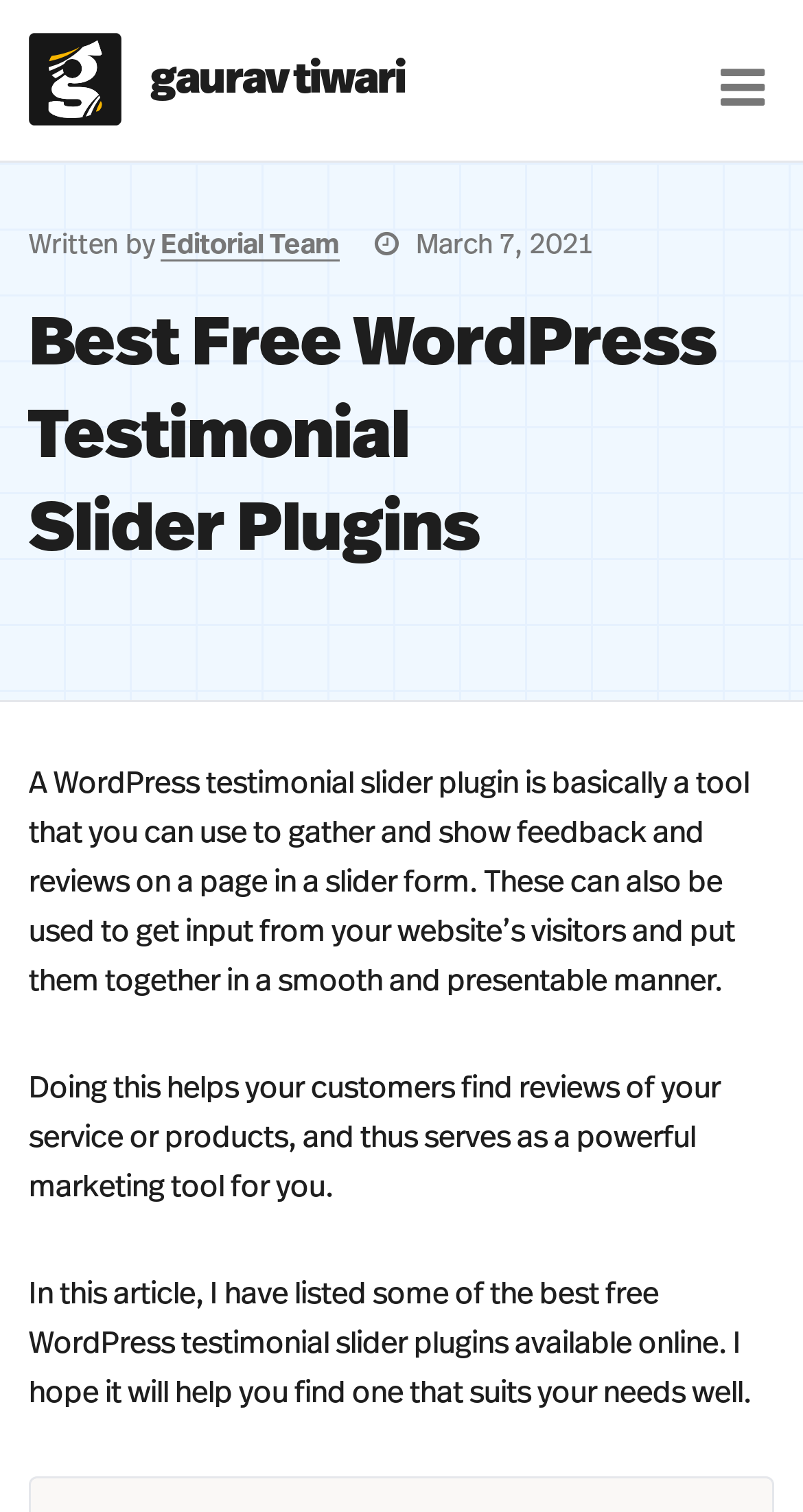Extract the main heading from the webpage content.

Best Free WordPress Testimonial Slider Plugins